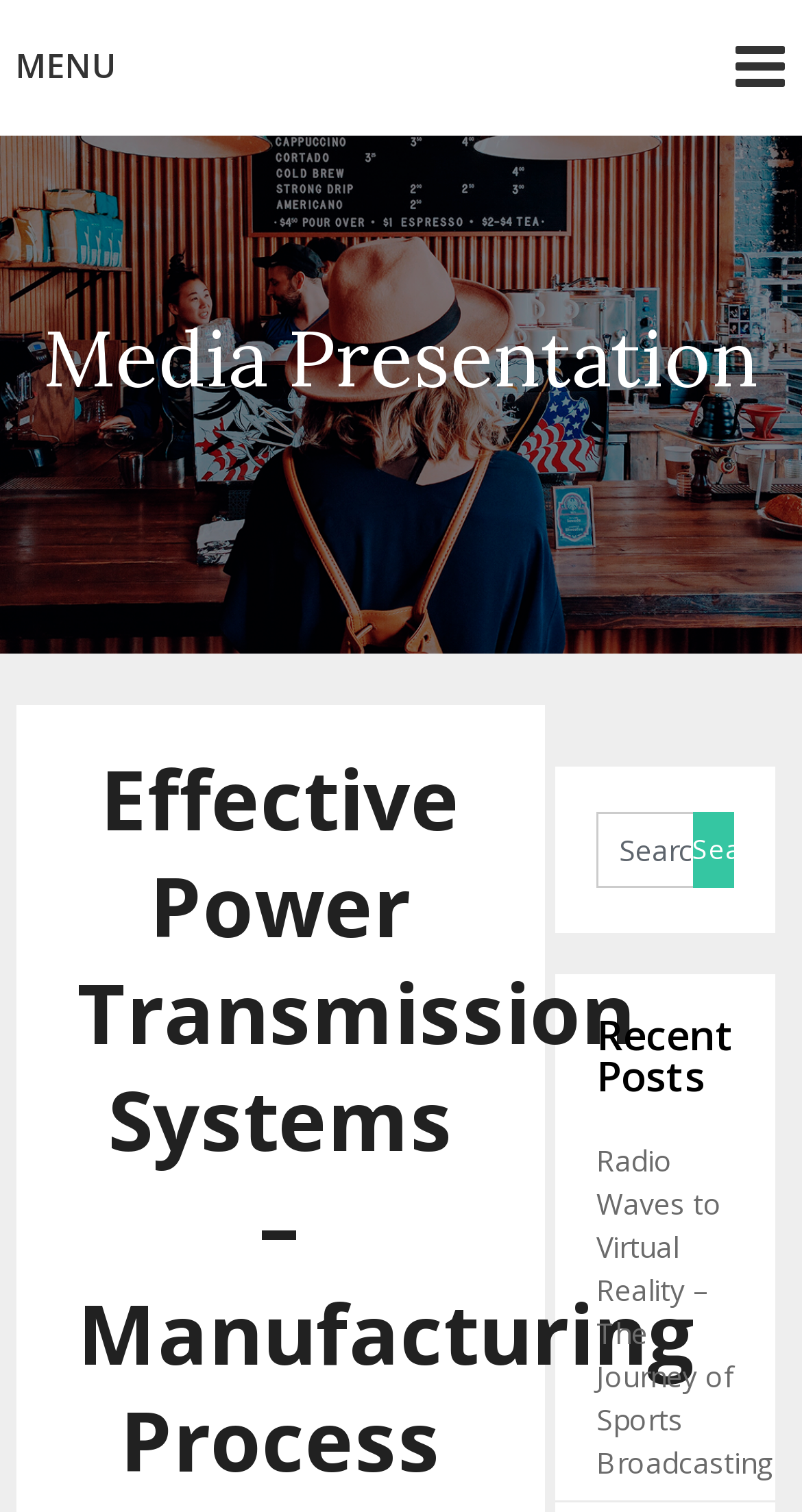Could you identify the text that serves as the heading for this webpage?

Effective Power Transmission Systems – Manufacturing Process